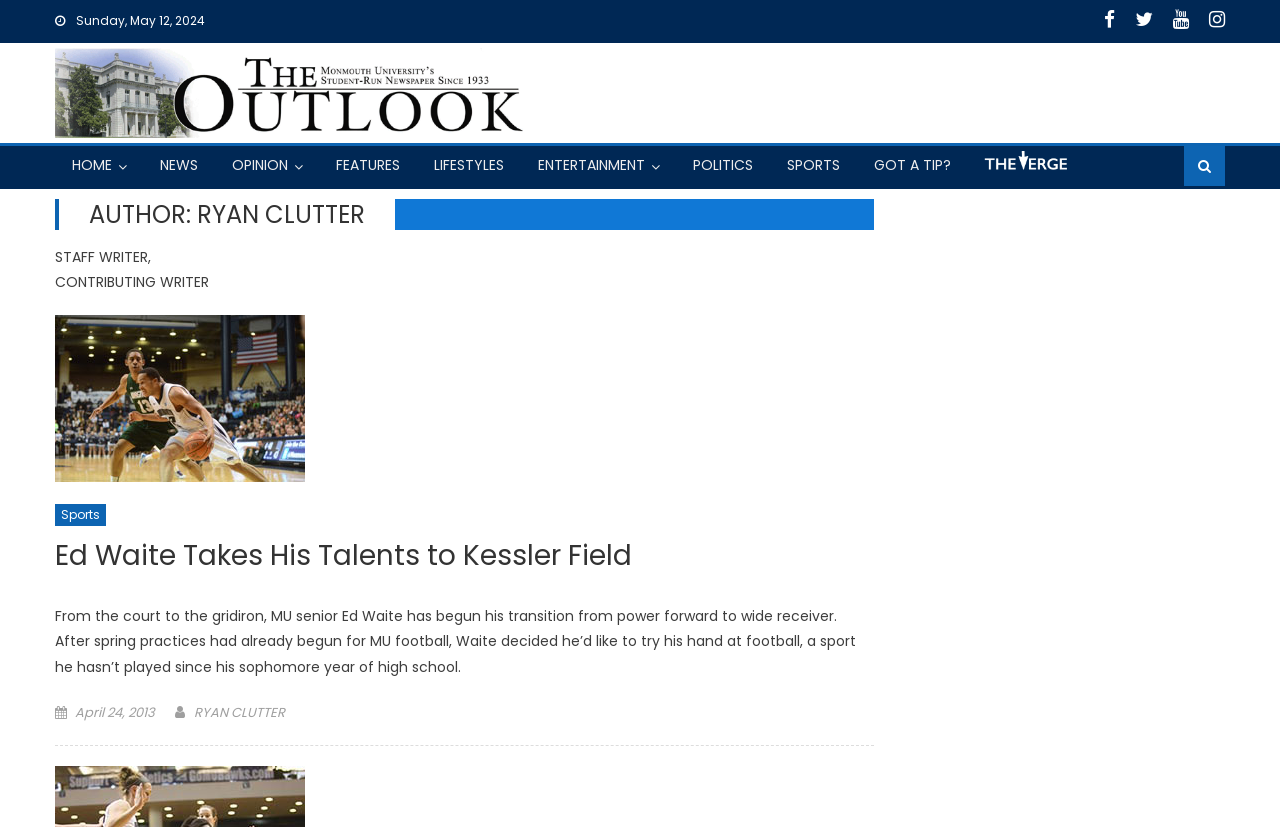Pinpoint the bounding box coordinates of the clickable area needed to execute the instruction: "Read the article 'Ed Waite Takes His Talents to Kessler Field'". The coordinates should be specified as four float numbers between 0 and 1, i.e., [left, top, right, bottom].

[0.043, 0.381, 0.683, 0.583]